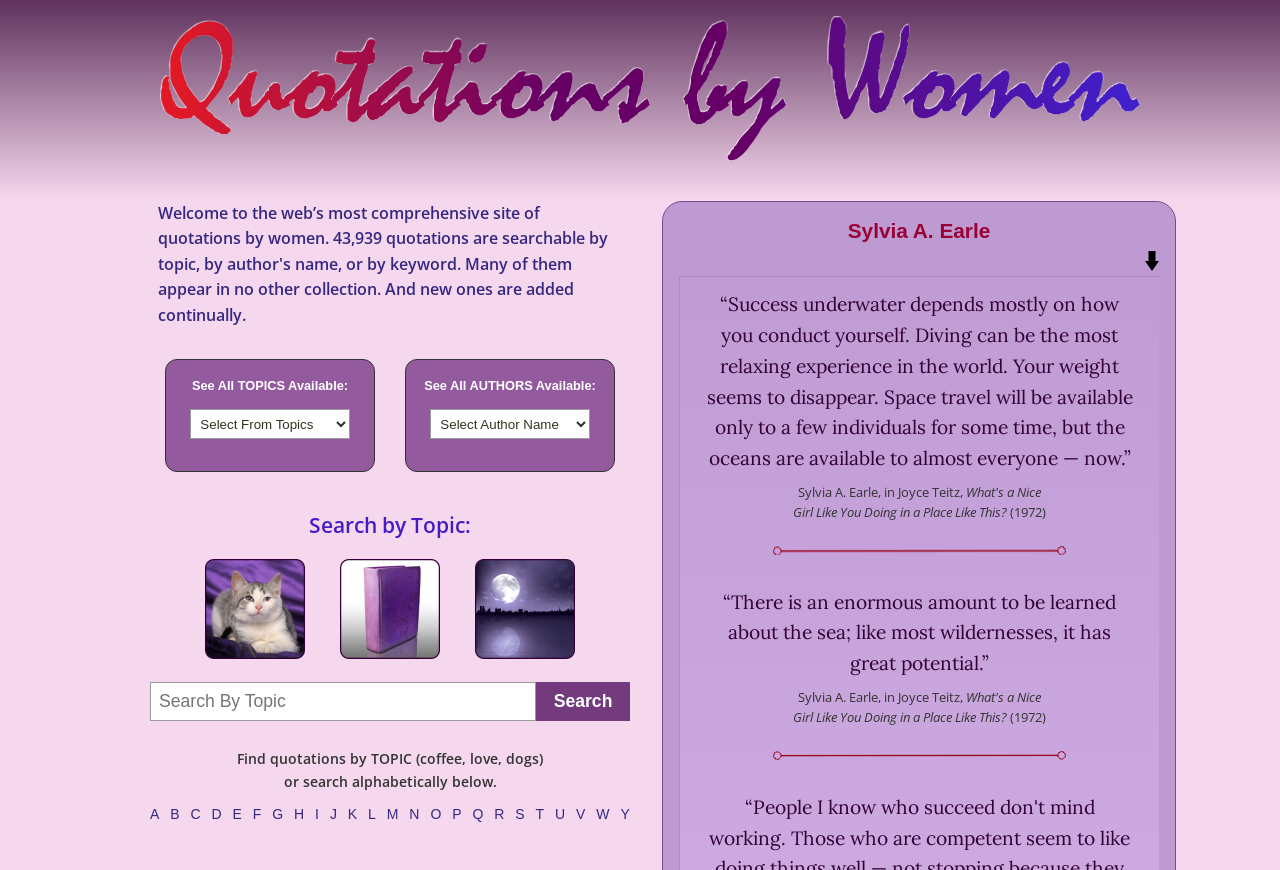Provide a brief response to the question below using one word or phrase:
How many quotations are searchable on this website?

43,939